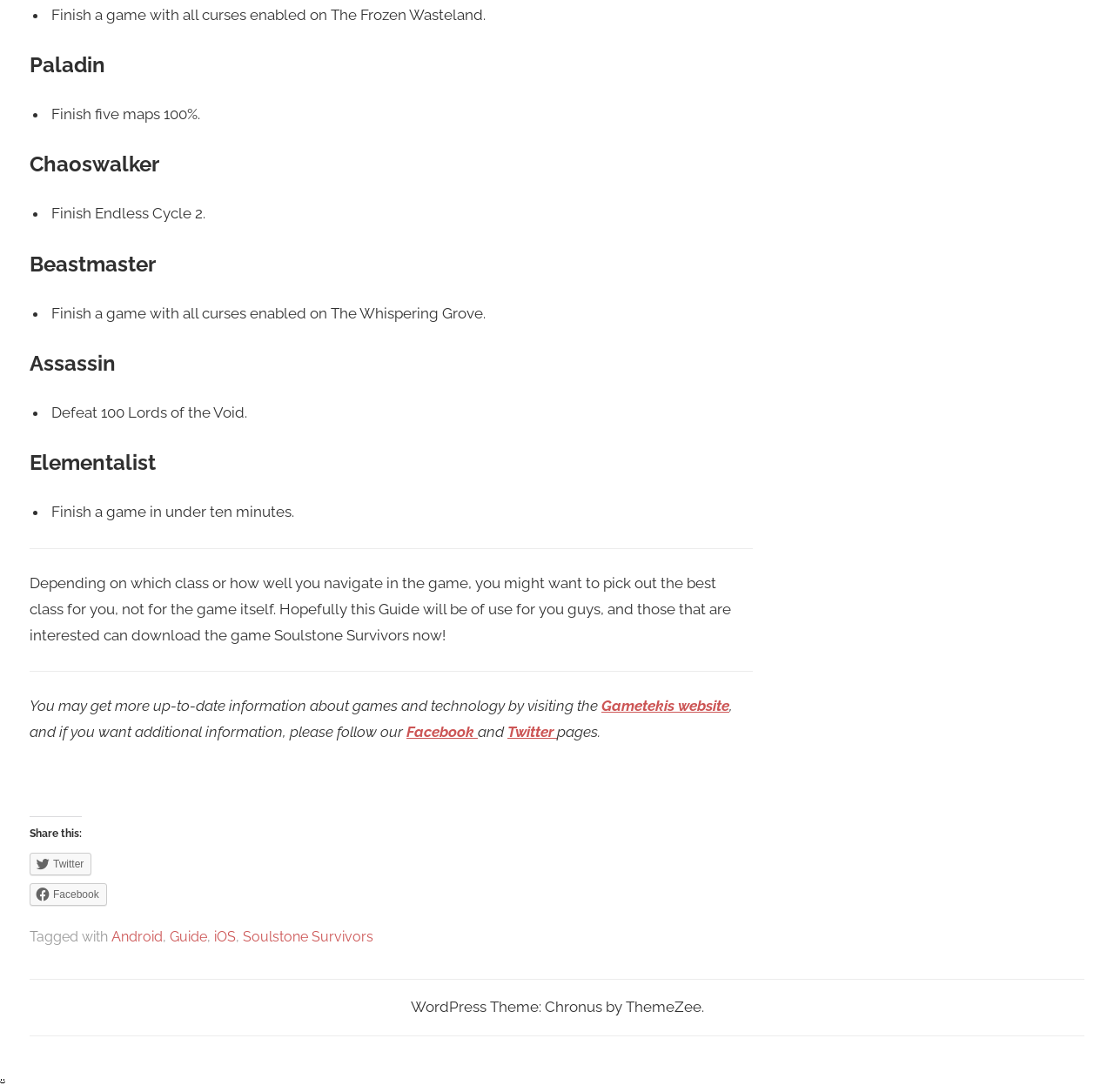Please find the bounding box coordinates of the element that must be clicked to perform the given instruction: "Share on Twitter". The coordinates should be four float numbers from 0 to 1, i.e., [left, top, right, bottom].

[0.027, 0.781, 0.082, 0.802]